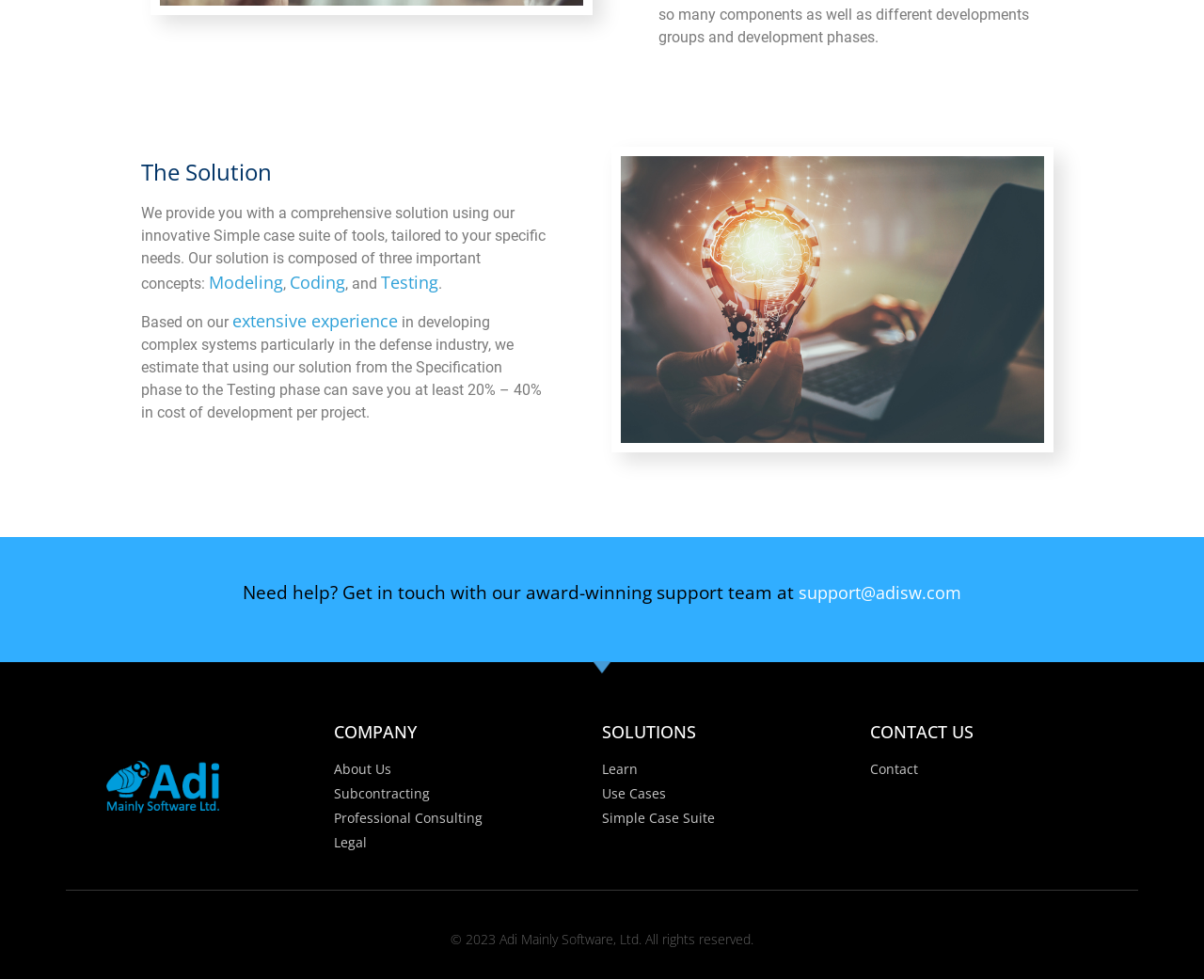Please provide the bounding box coordinates for the UI element as described: "Simple Case Suite". The coordinates must be four floats between 0 and 1, represented as [left, top, right, bottom].

[0.5, 0.824, 0.723, 0.844]